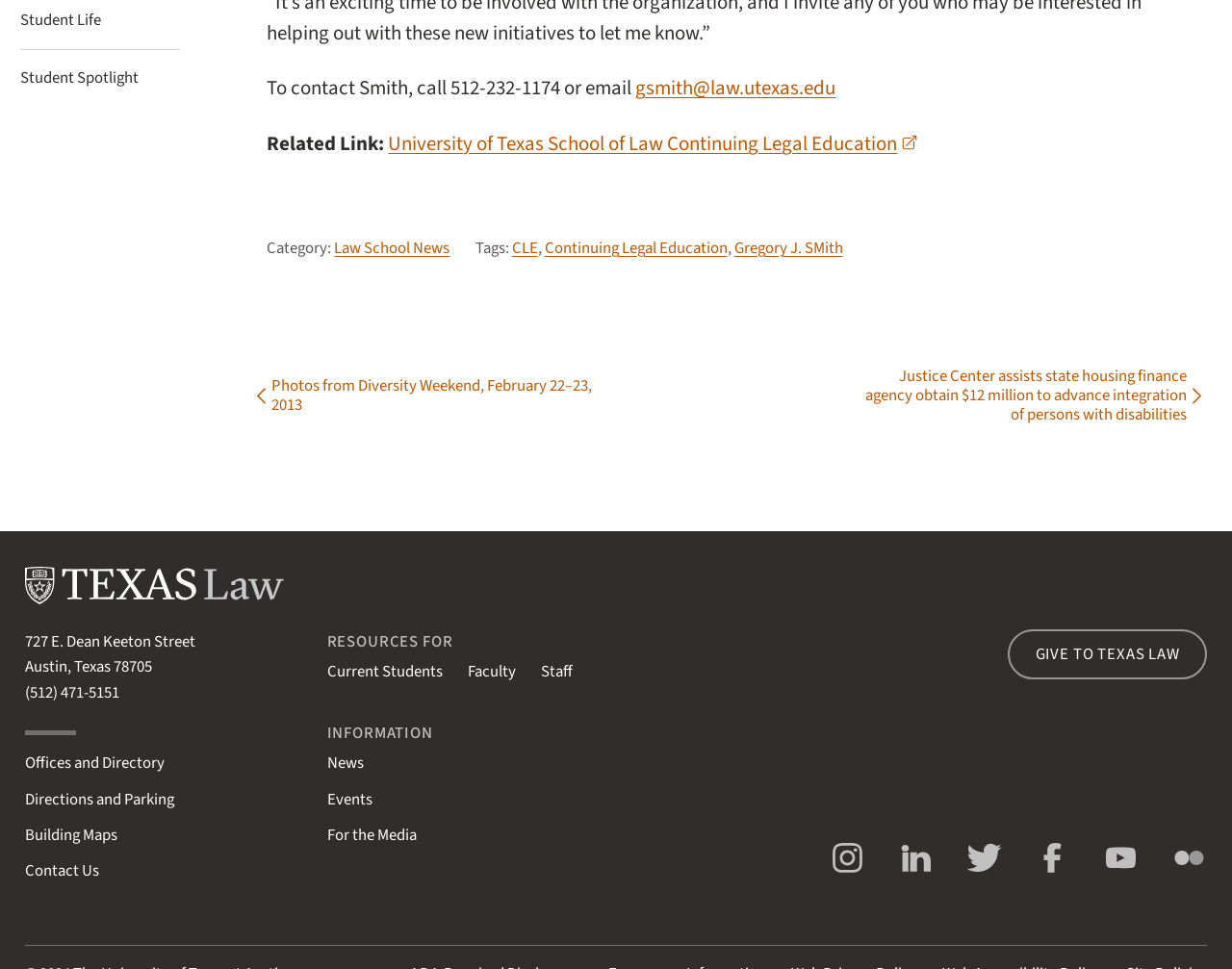Identify the bounding box coordinates of the section that should be clicked to achieve the task described: "Get directions to the law school".

[0.02, 0.813, 0.141, 0.837]